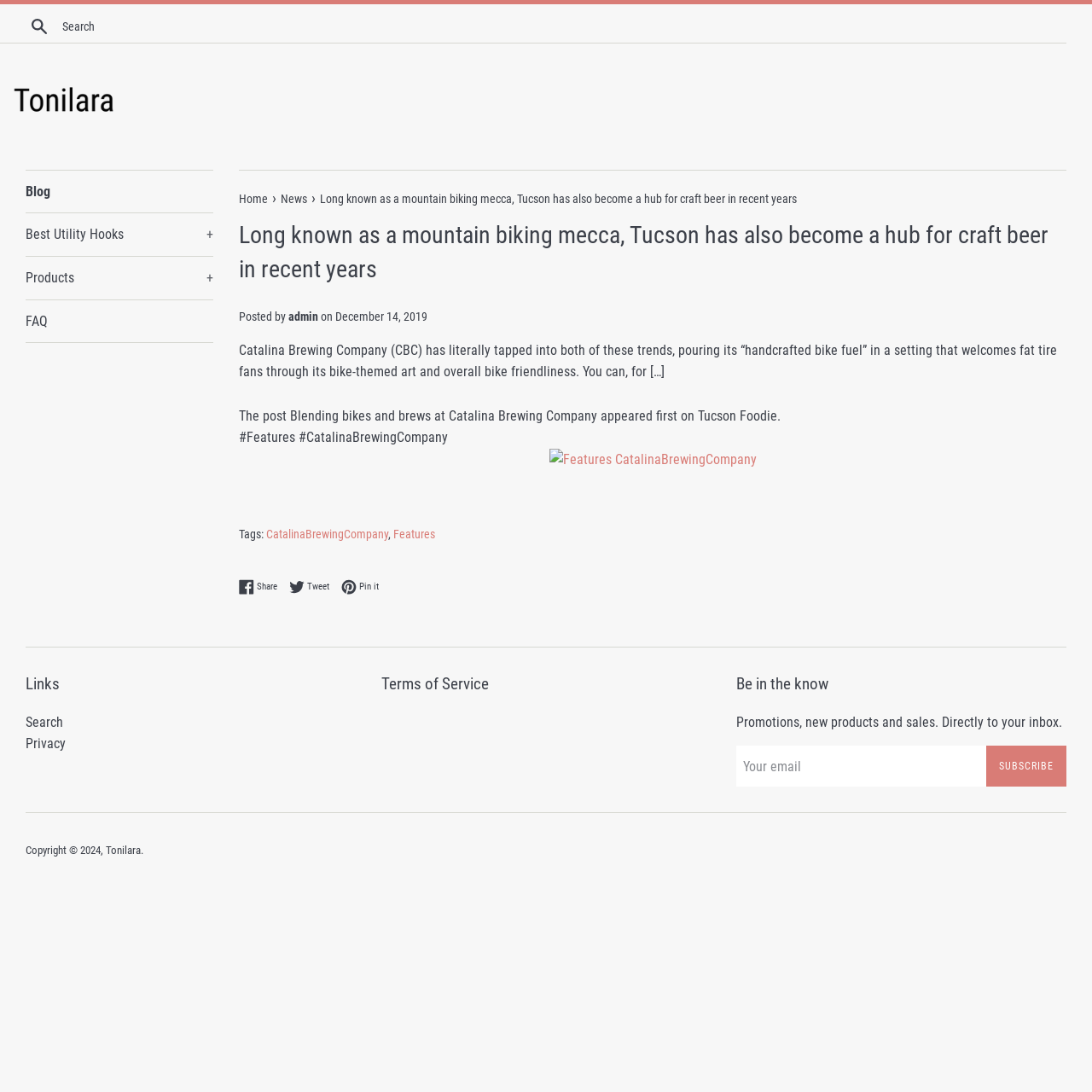Determine the bounding box coordinates of the target area to click to execute the following instruction: "Subscribe to the newsletter."

[0.903, 0.683, 0.977, 0.721]